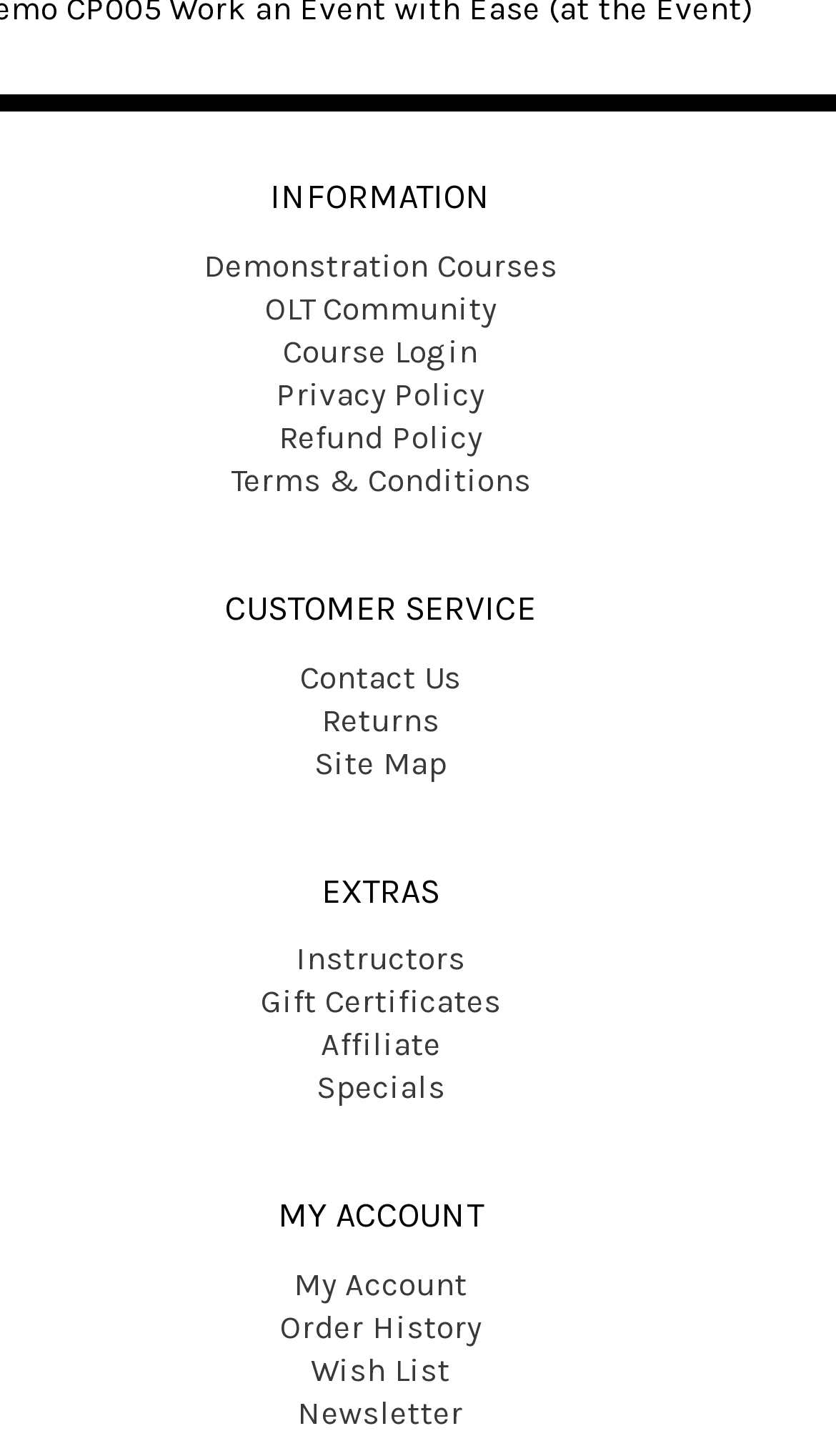Highlight the bounding box coordinates of the element that should be clicked to carry out the following instruction: "View demonstration courses". The coordinates must be given as four float numbers ranging from 0 to 1, i.e., [left, top, right, bottom].

[0.244, 0.169, 0.667, 0.196]